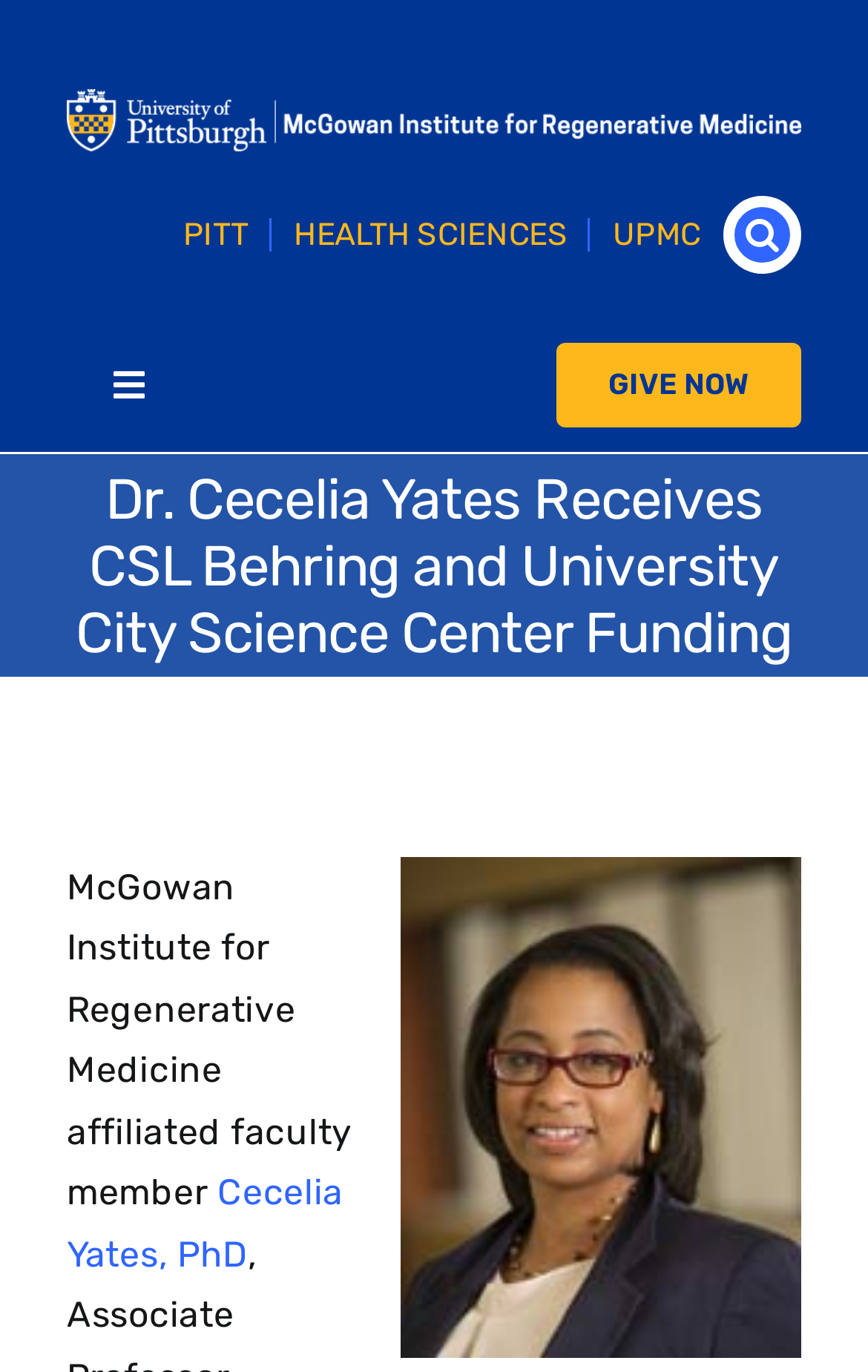Please locate the bounding box coordinates of the element that should be clicked to complete the given instruction: "Click the Regenerative Medicine at the McGowan Institute logo".

[0.077, 0.062, 0.923, 0.092]